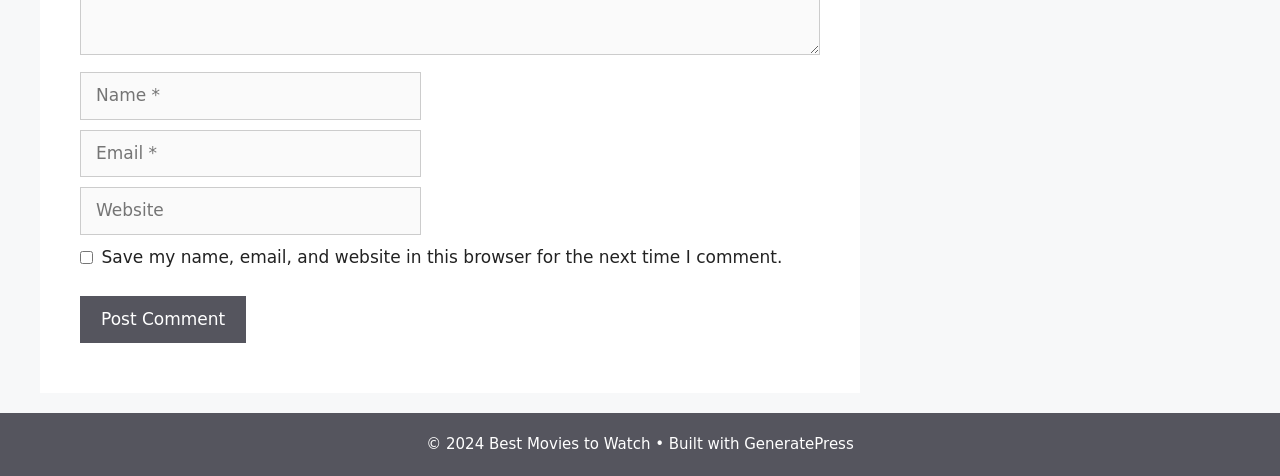Using the information in the image, give a detailed answer to the following question: What is the copyright year of the website?

The copyright information is located at the bottom of the webpage and is denoted by the symbol '©'. The year mentioned is 2024, which is the copyright year of the website.